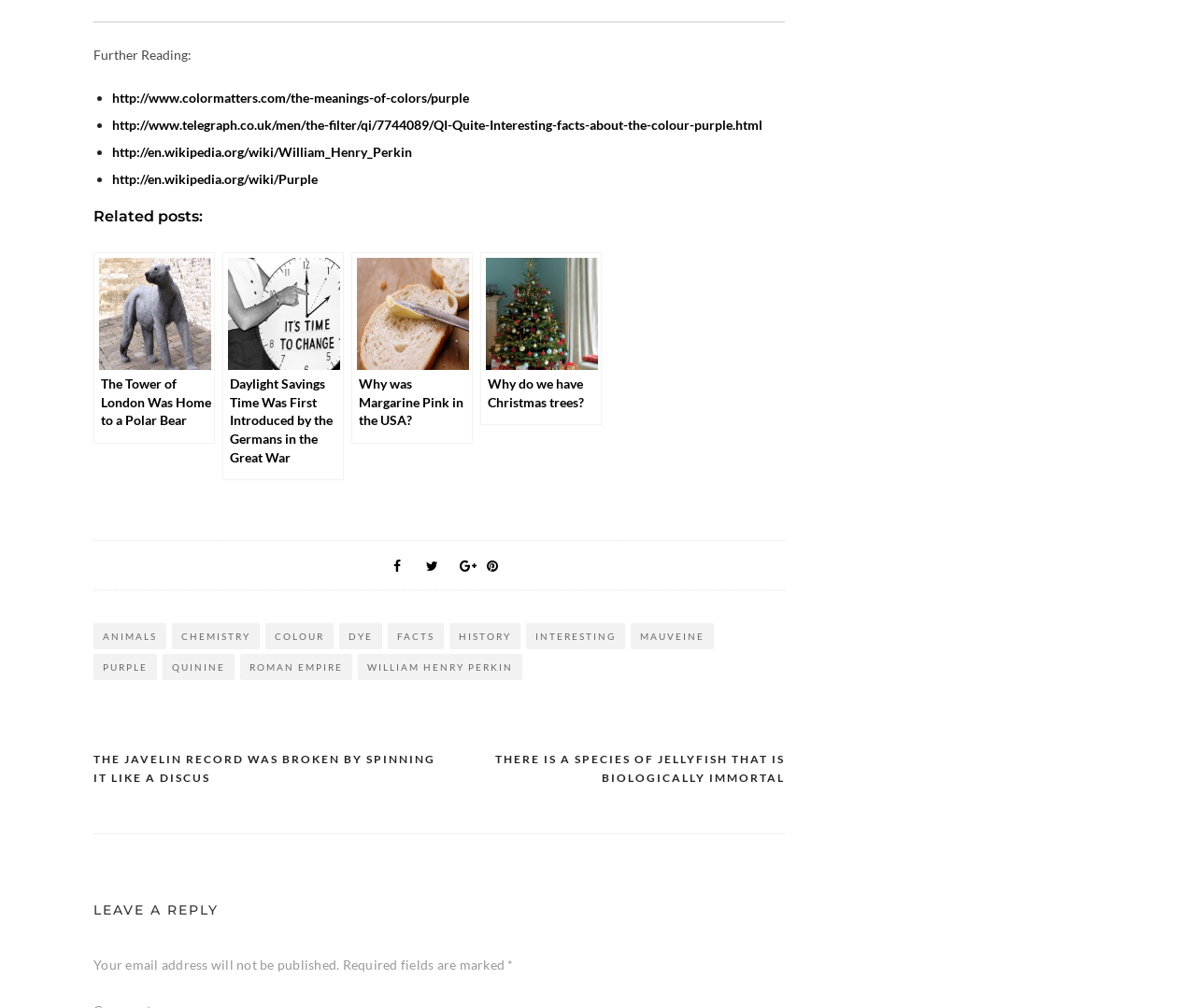What is the category of the link 'The Tower of London Was Home to a Polar Bear'?
Based on the image, provide a one-word or brief-phrase response.

HISTORY